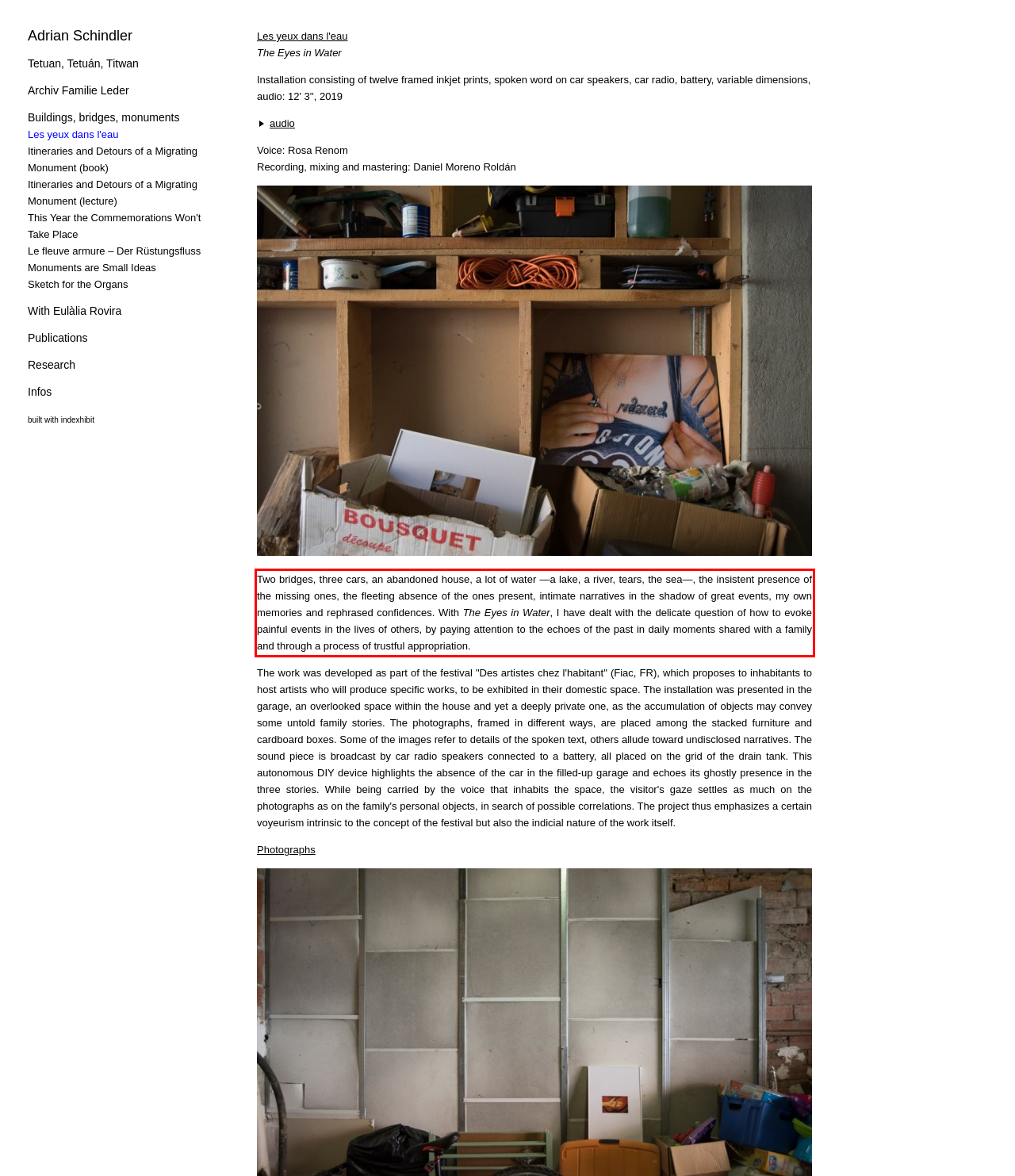Review the screenshot of the webpage and recognize the text inside the red rectangle bounding box. Provide the extracted text content.

Two bridges, three cars, an abandoned house, a lot of water —a lake, a river, tears, the sea—, the insistent presence of the missing ones, the fleeting absence of the ones present, intimate narratives in the shadow of great events, my own memories and rephrased confidences. With The Eyes in Water, I have dealt with the delicate question of how to evoke painful events in the lives of others, by paying attention to the echoes of the past in daily moments shared with a family and through a process of trustful appropriation.